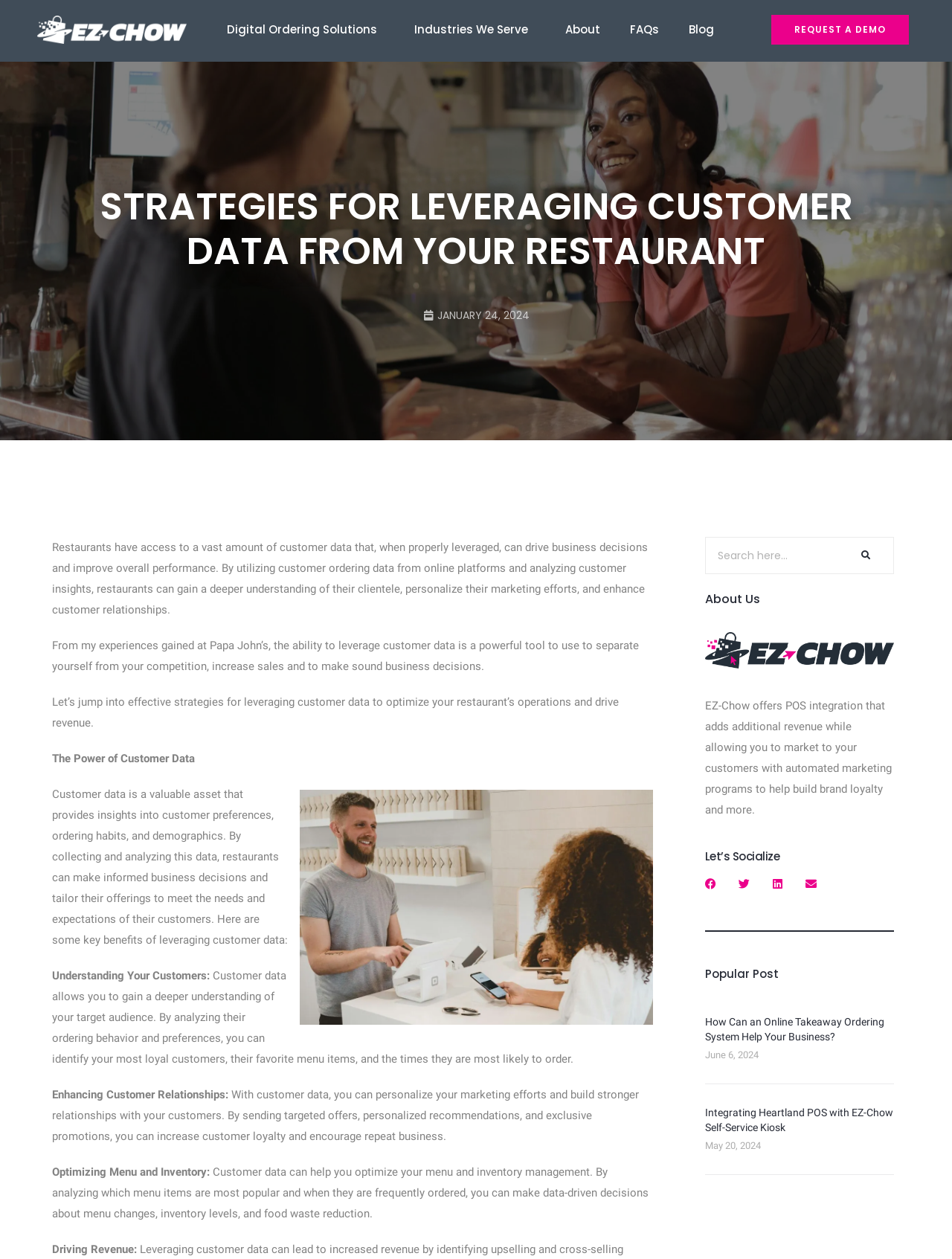Summarize the webpage with a detailed and informative caption.

This webpage is about leveraging customer data to drive restaurant success. At the top, there is a navigation bar with links to "Digital Ordering Solutions", "Industries We Serve", "About", "FAQs", and "Blog". On the right side of the navigation bar, there is a call-to-action button "REQUEST A DEMO". 

Below the navigation bar, there is a heading that reads "STRATEGIES FOR LEVERAGING CUSTOMER DATA FROM YOUR RESTAURANT". Underneath, there is a paragraph of text that explains the importance of utilizing customer data to drive business decisions and improve overall performance. 

Following this, there are three paragraphs of text that discuss the benefits of leveraging customer data, including personalizing marketing efforts, enhancing customer relationships, and optimizing menu and inventory management. 

To the right of these paragraphs, there is a figure, which is likely an image or a graph. Below the figure, there are several headings and paragraphs that elaborate on the benefits of customer data, including understanding customers, enhancing customer relationships, optimizing menu and inventory, and driving revenue.

On the right side of the page, there is a search bar with a search button. Below the search bar, there is a section about the company EZ-Chow, which includes a logo, a brief description, and social media sharing buttons. 

Underneath, there is a section titled "Popular Post" that features two articles with headings, links, and dates. The articles appear to be blog posts related to the restaurant industry.